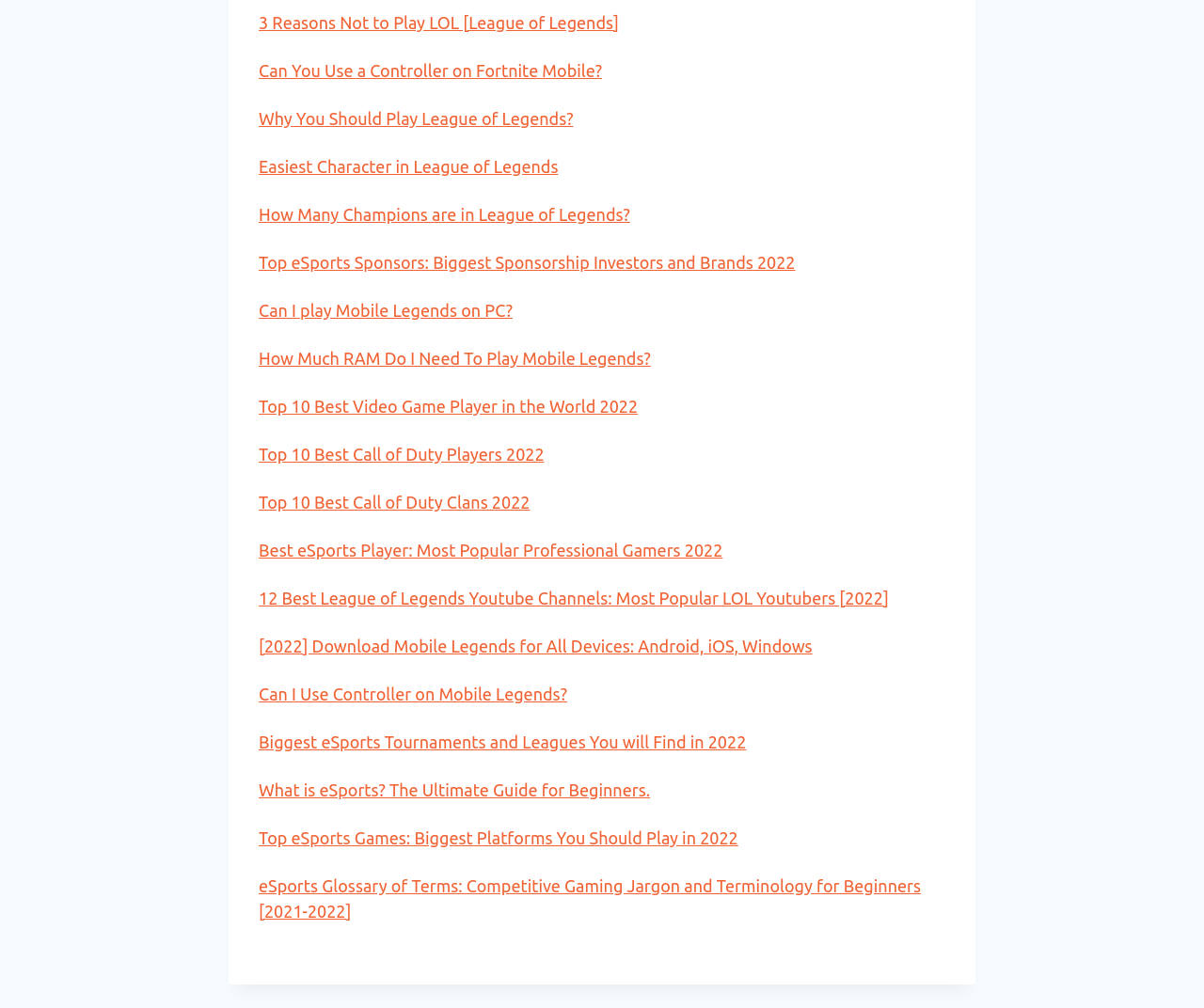What is the main topic of the webpage?
Provide a short answer using one word or a brief phrase based on the image.

Gaming